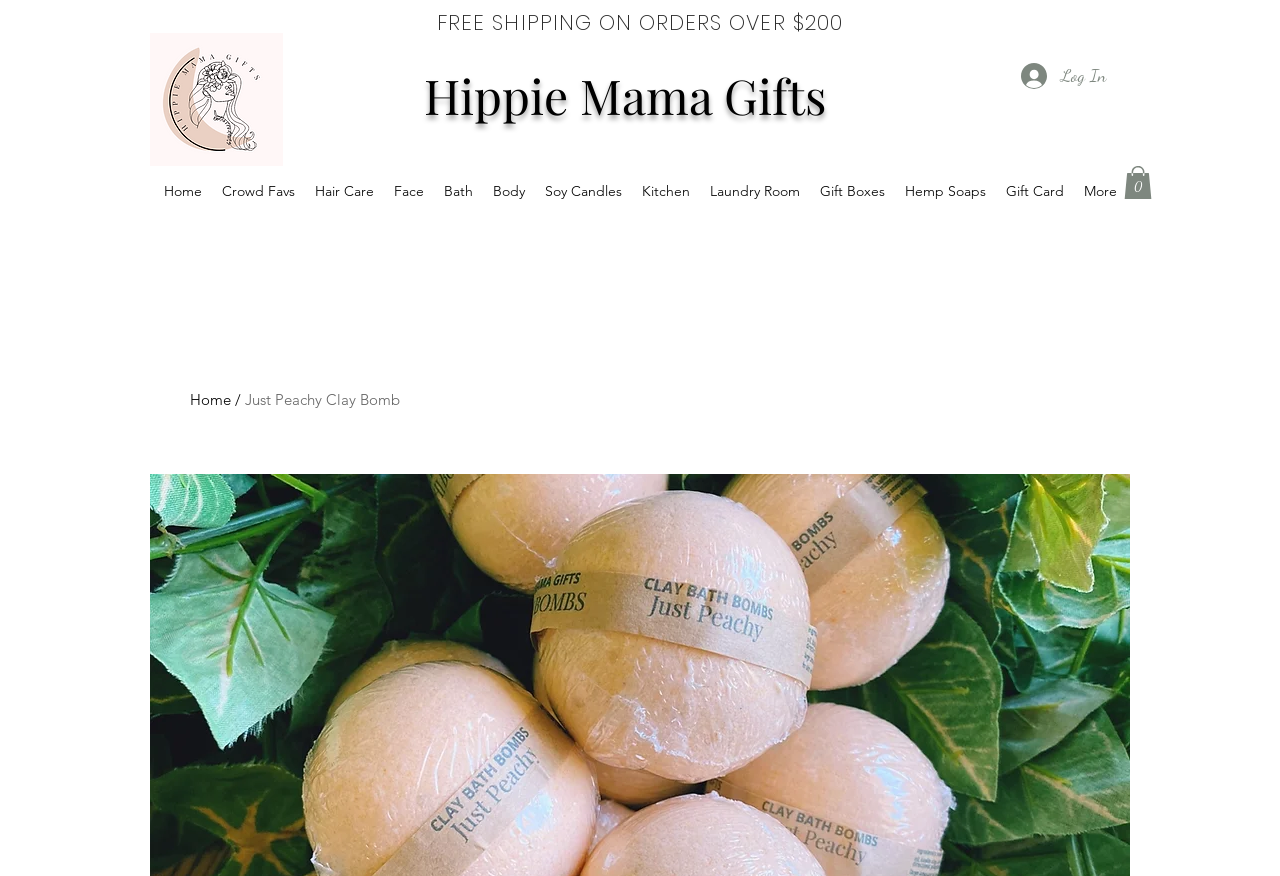Find the bounding box coordinates of the element you need to click on to perform this action: 'Click on the 'Log In' button'. The coordinates should be represented by four float values between 0 and 1, in the format [left, top, right, bottom].

[0.787, 0.062, 0.875, 0.112]